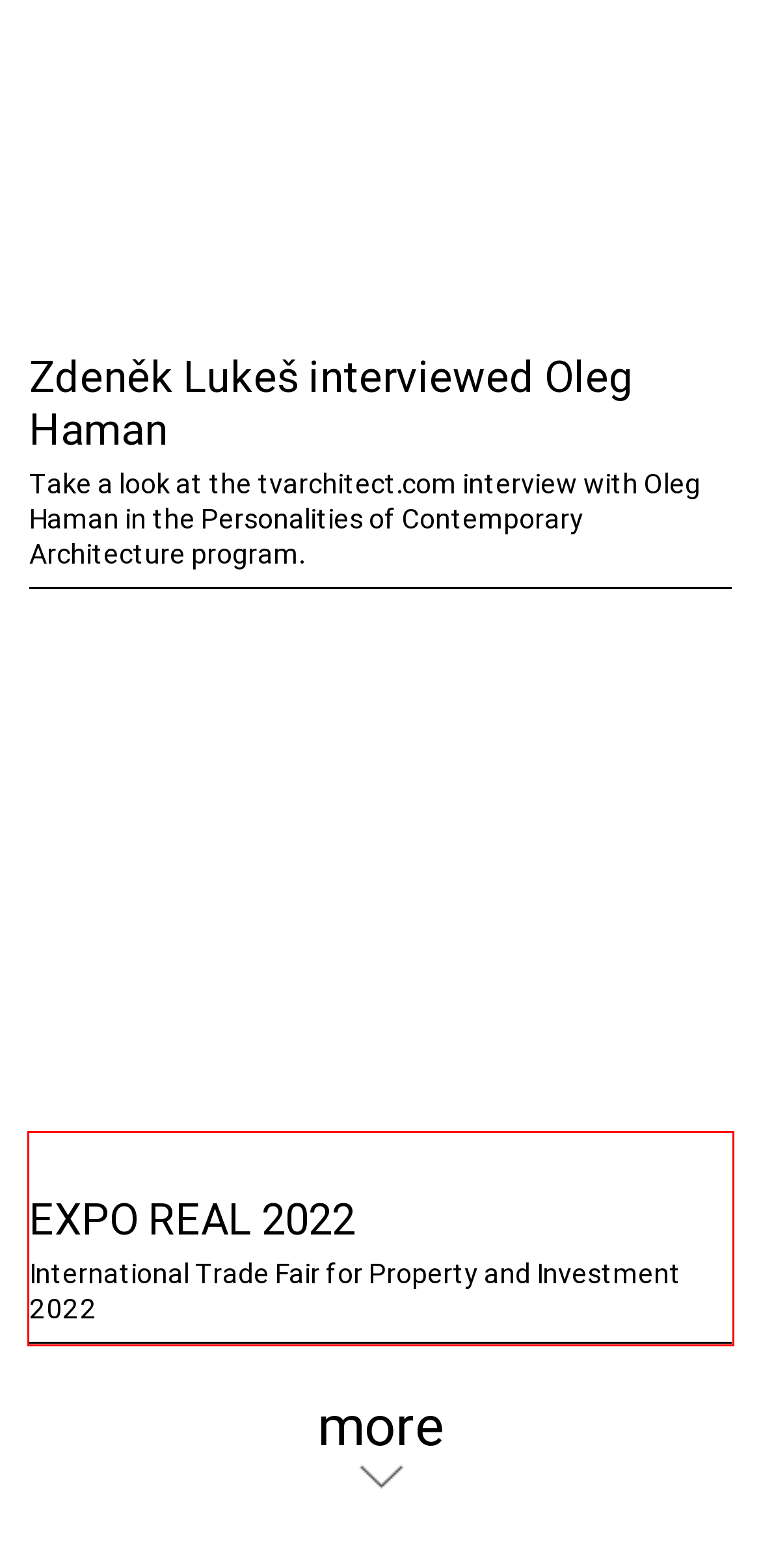Examine the screenshot of the webpage, noting the red bounding box around a UI element. Pick the webpage description that best matches the new page after the element in the red bounding box is clicked. Here are the candidates:
A. EXPO REAL 2022 | CASUA
B. news | CASUA
C. Zdeněk Lukeš interviewed Oleg Haman | CASUA
D. New project in Mělník Hospital! | CASUA
E. Čertův Vršek - Best of Realty 2022 | CASUA
F. Arcus City under construction | CASUA
G. Developers cup 2023 | CASUA
H. CASUA, spol. s.r.o. | Architektonická a projektová kancelář

A